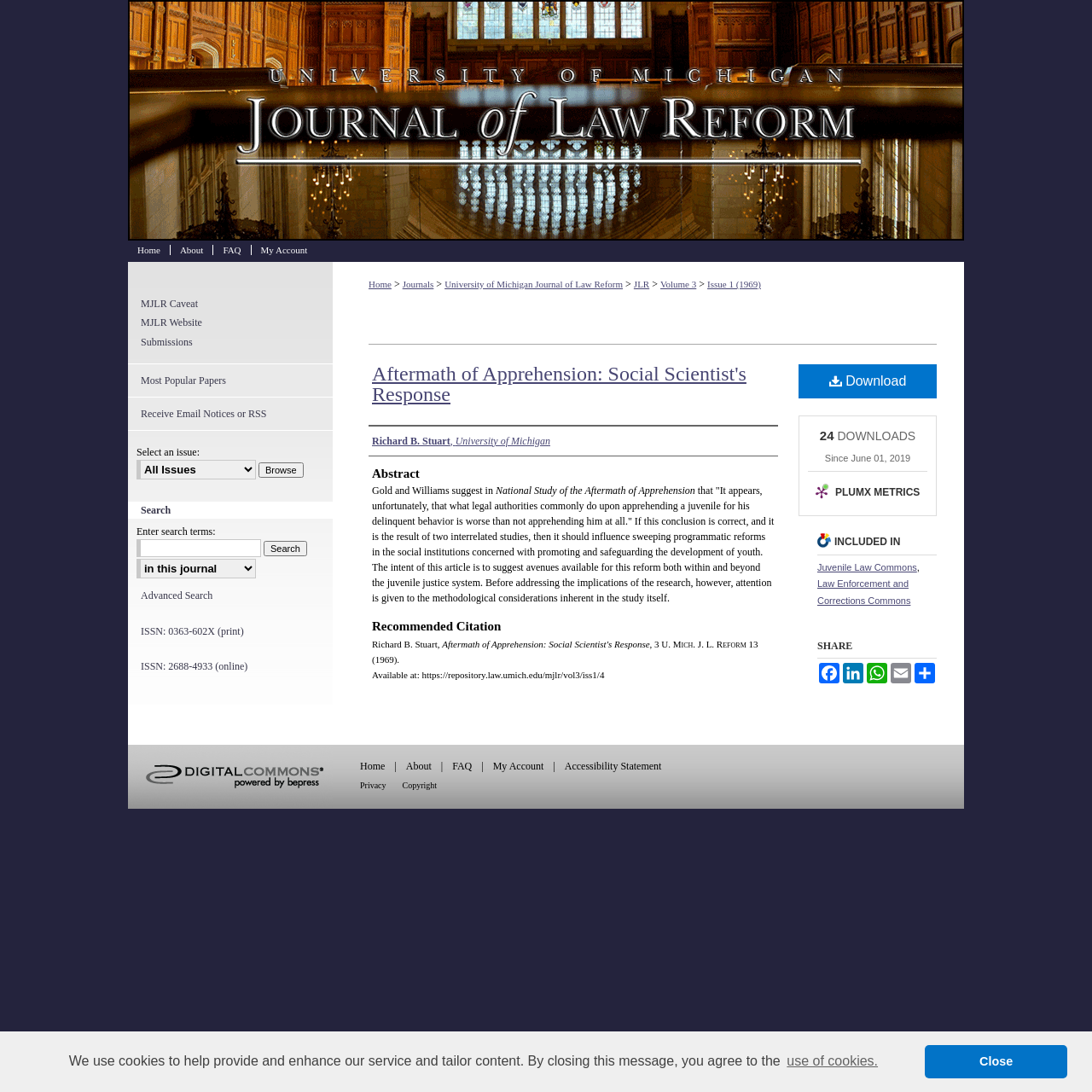Find the bounding box coordinates of the area to click in order to follow the instruction: "Share on Facebook".

[0.748, 0.607, 0.77, 0.625]